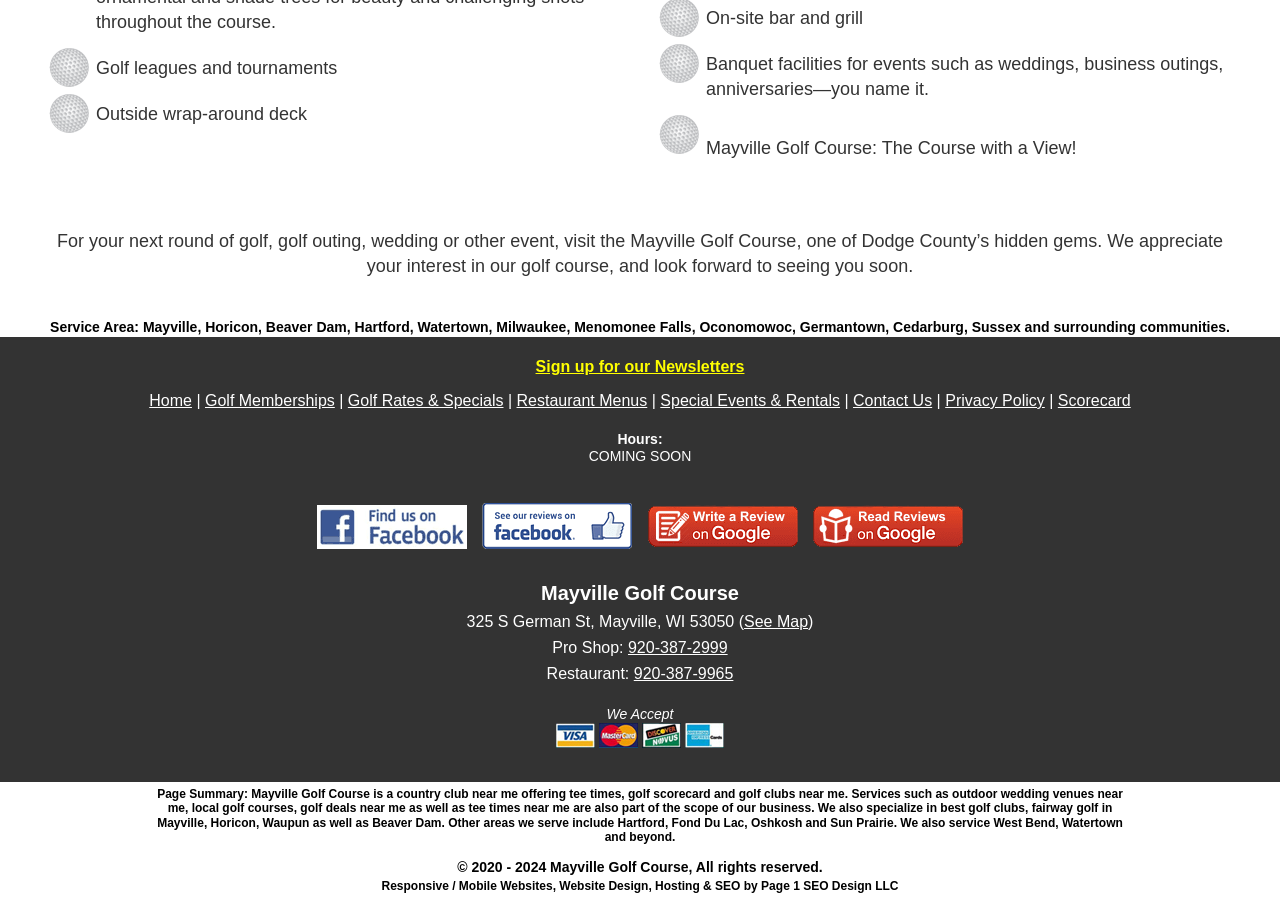What types of payment are accepted?
From the screenshot, supply a one-word or short-phrase answer.

Visa, MasterCard, Discover, American Express